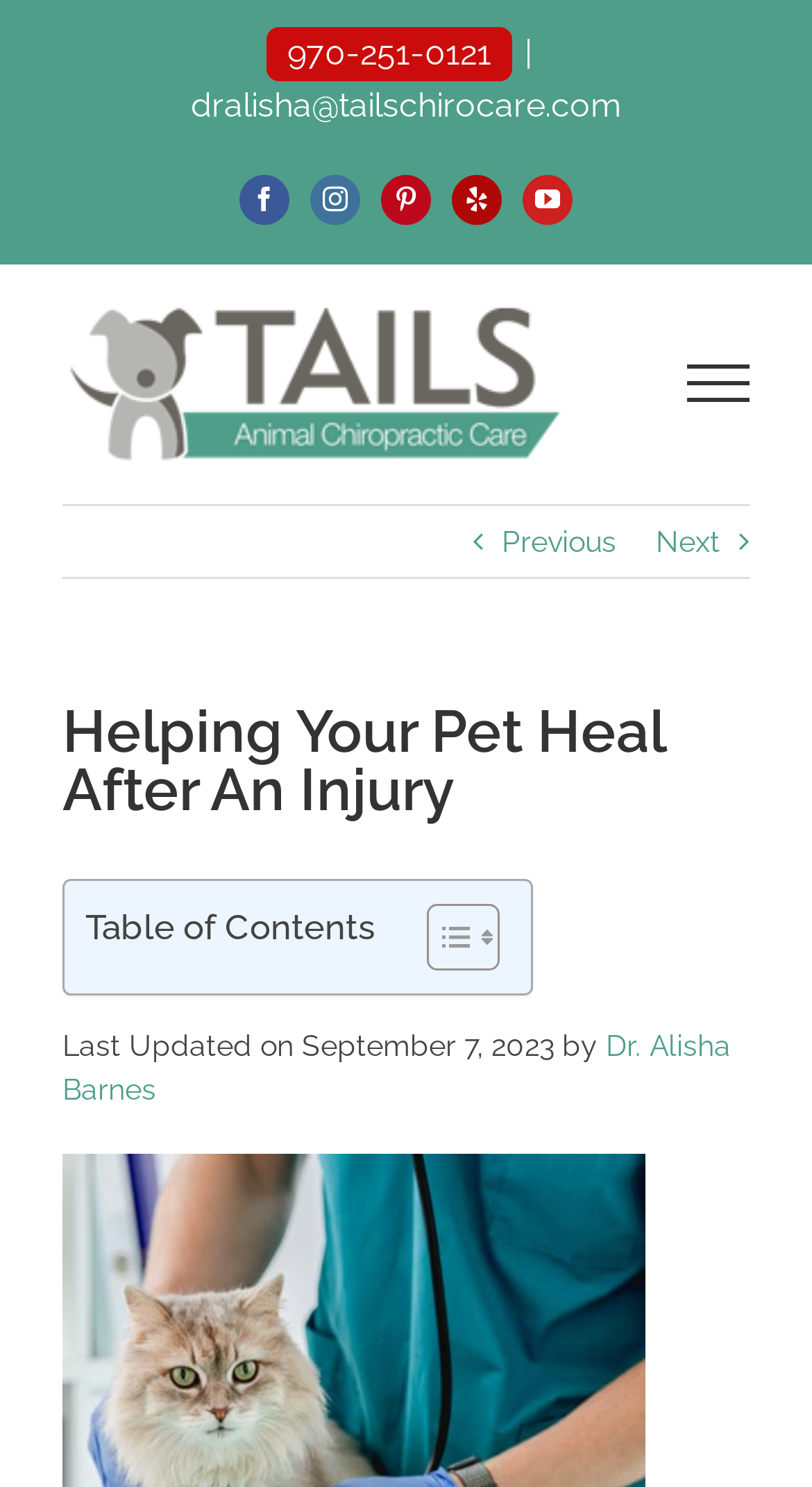What is the date of the last update?
Examine the image closely and answer the question with as much detail as possible.

I found the date of the last update by looking at the static text element with the text 'Last Updated on September 7, 2023' which is located at the bottom of the webpage.